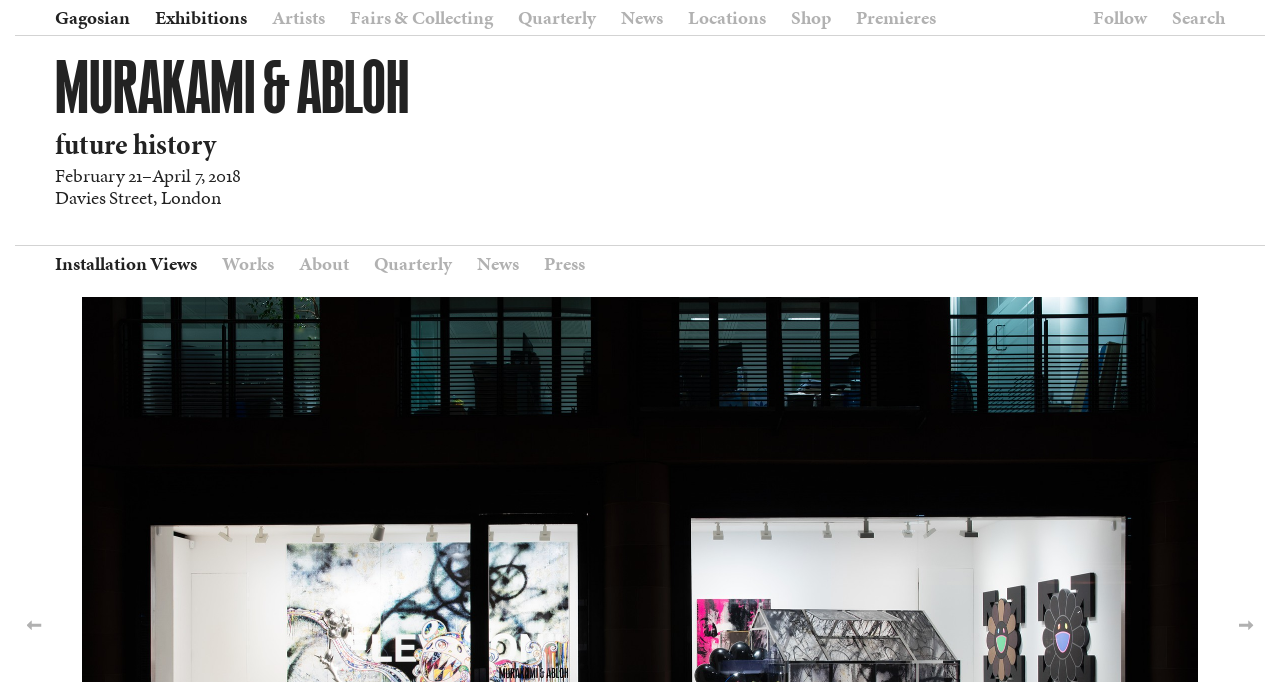What is the name of the exhibition?
Look at the image and respond with a one-word or short-phrase answer.

Murakami & Abloh: future history